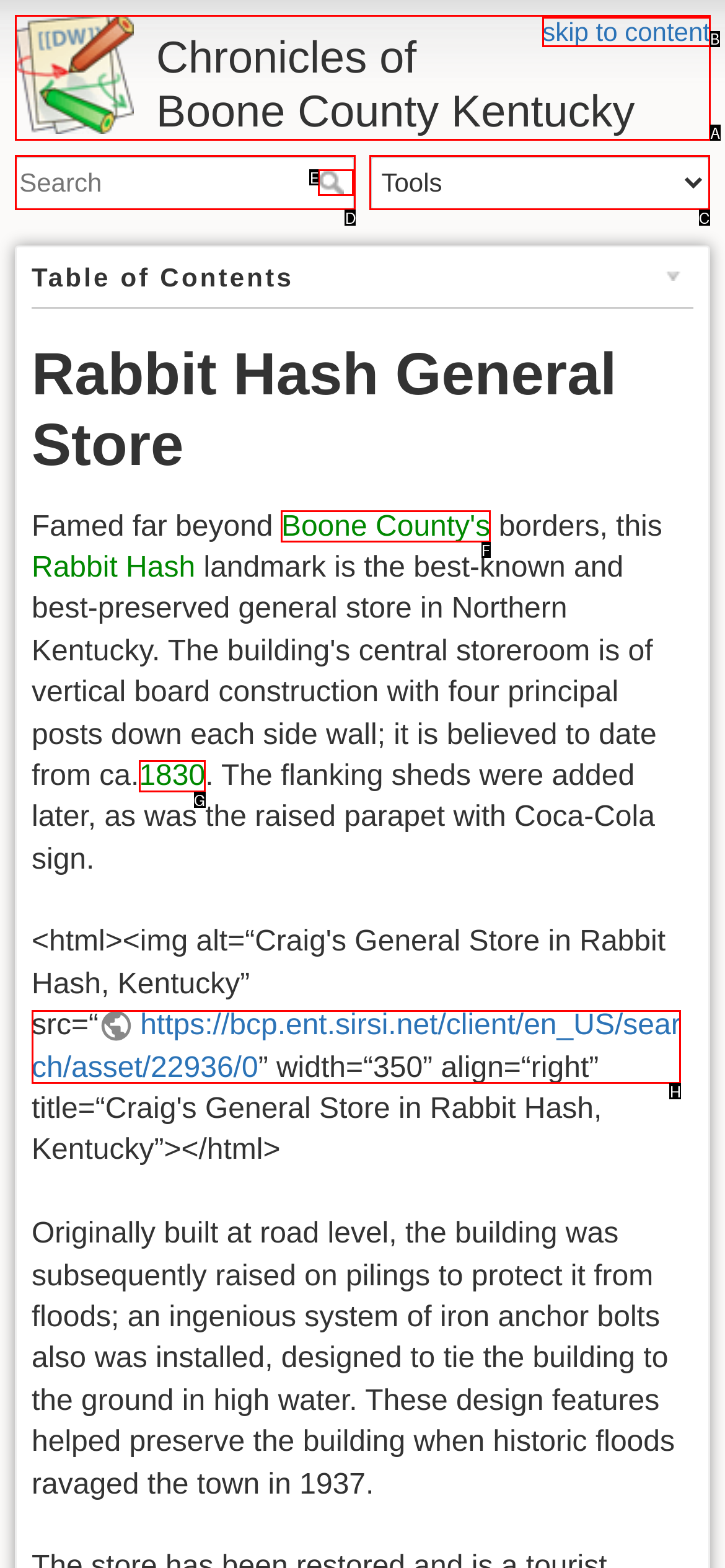Identify the letter of the UI element you should interact with to perform the task: select a tool
Reply with the appropriate letter of the option.

C